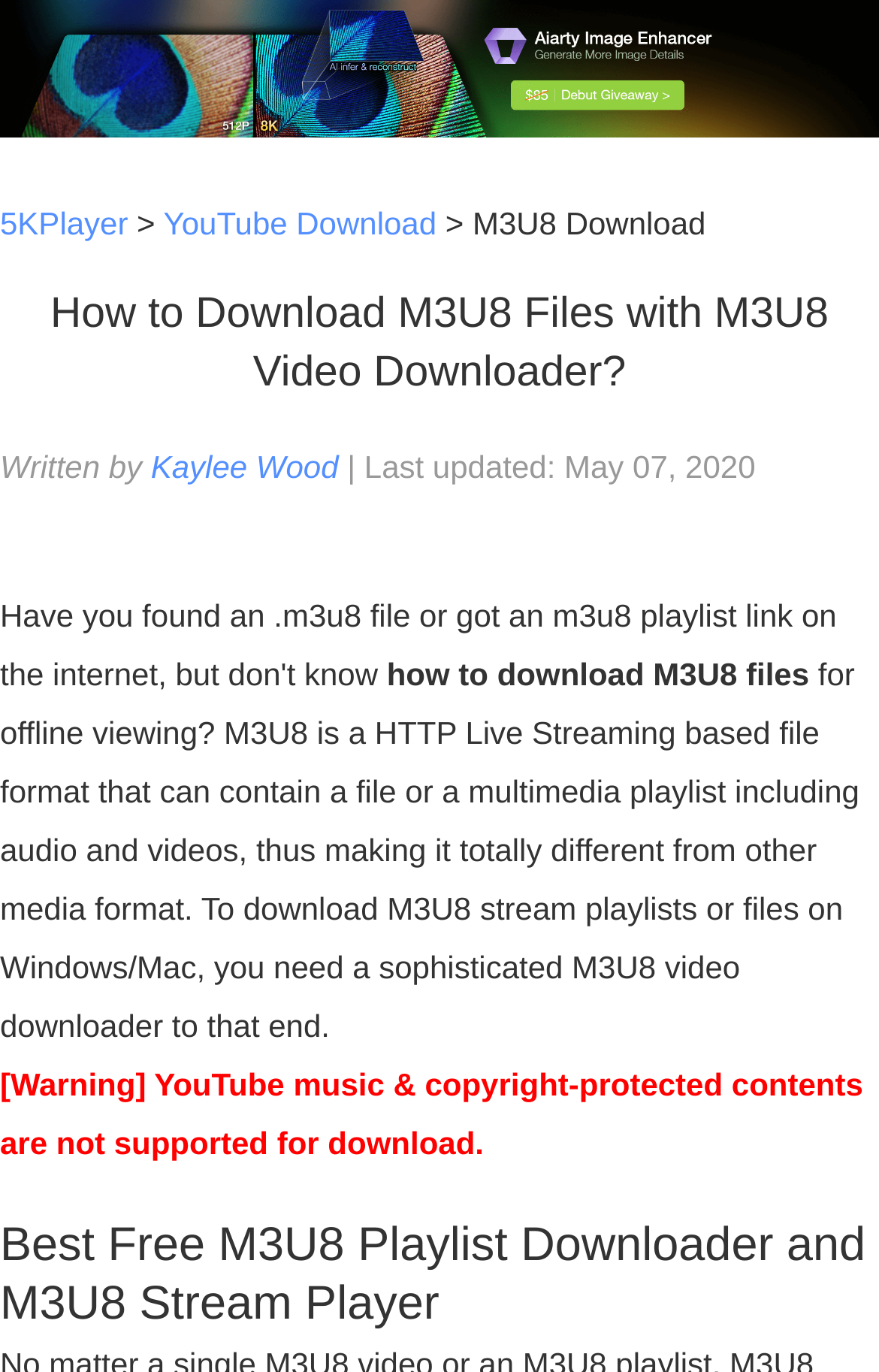Use a single word or phrase to respond to the question:
What type of contents are not supported for download?

YouTube music & copyright-protected contents